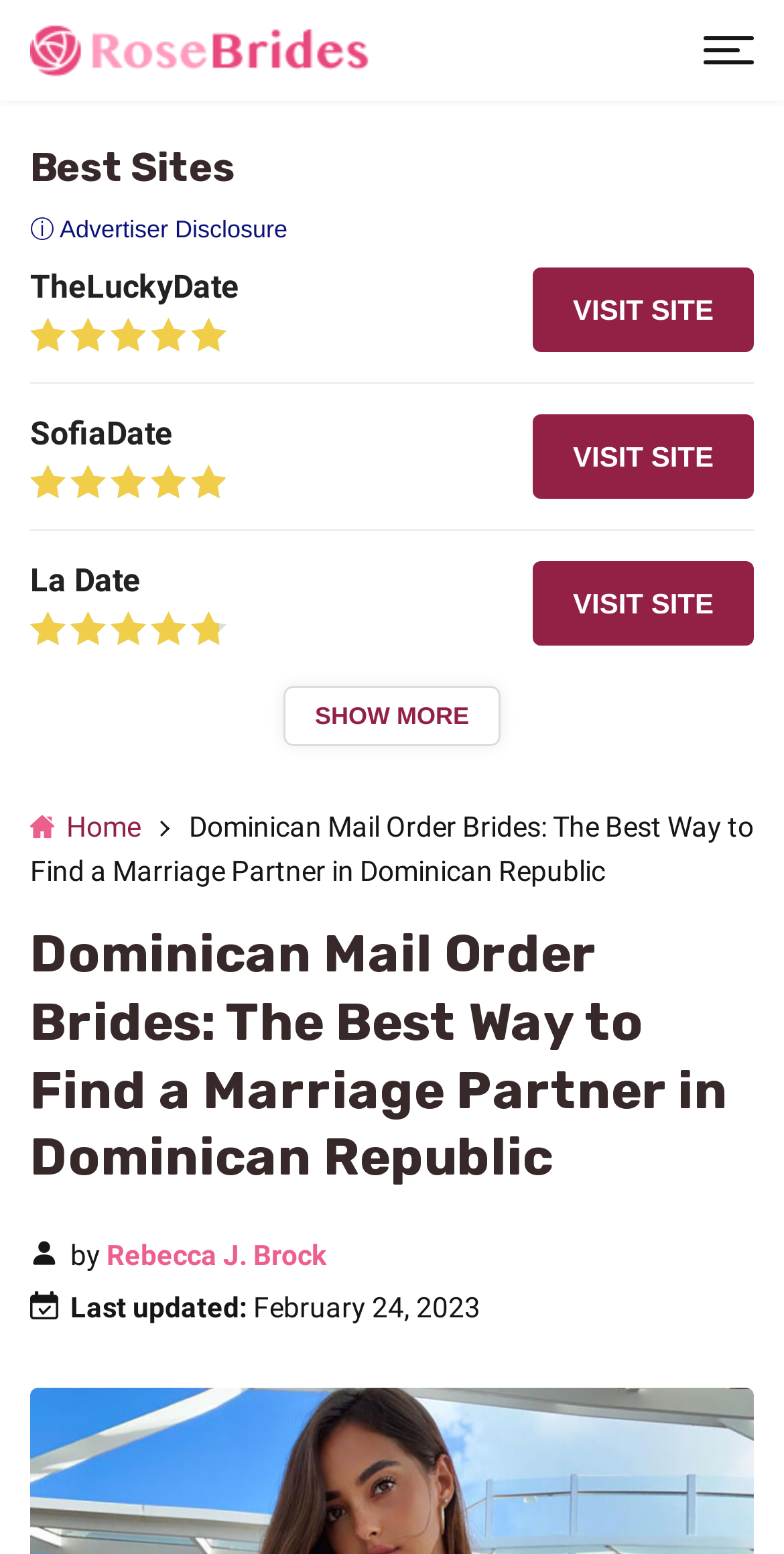Determine the bounding box of the UI component based on this description: "Facebook". The bounding box coordinates should be four float values between 0 and 1, i.e., [left, top, right, bottom].

None